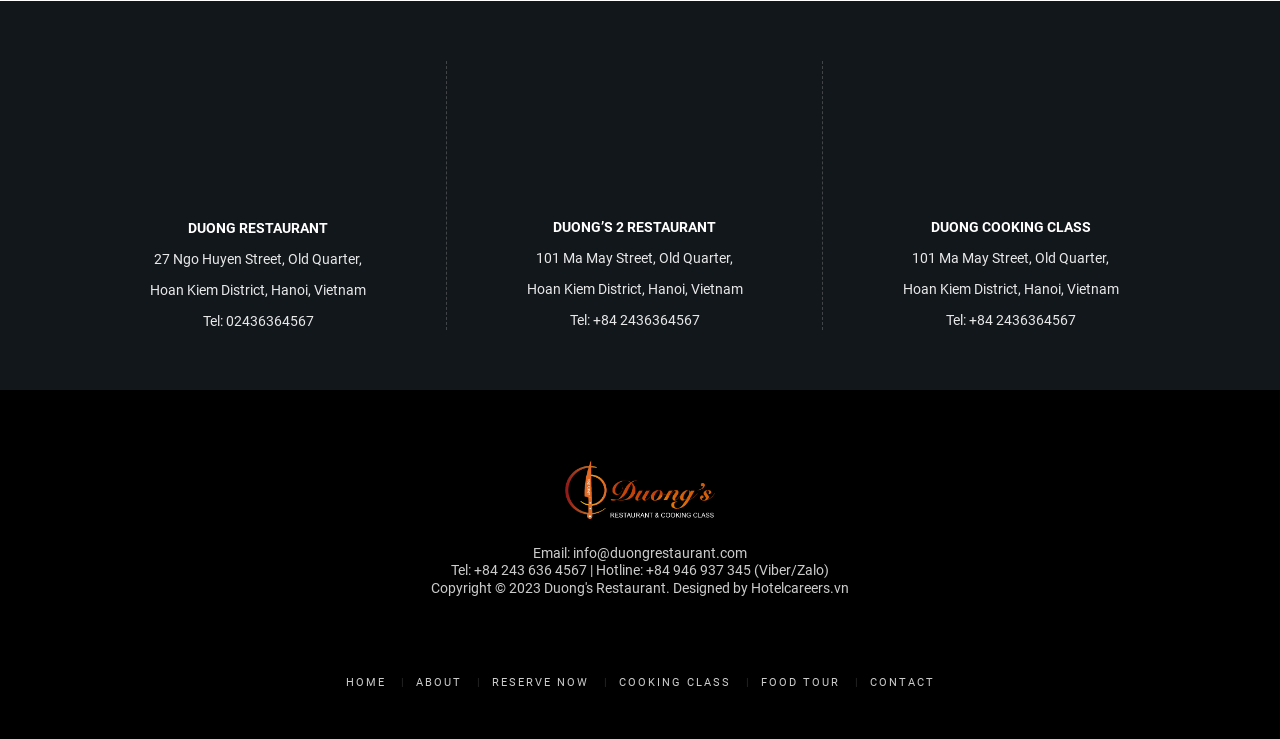Identify the bounding box coordinates of the element that should be clicked to fulfill this task: "visit Hotelcareers.vn". The coordinates should be provided as four float numbers between 0 and 1, i.e., [left, top, right, bottom].

[0.587, 0.785, 0.663, 0.806]